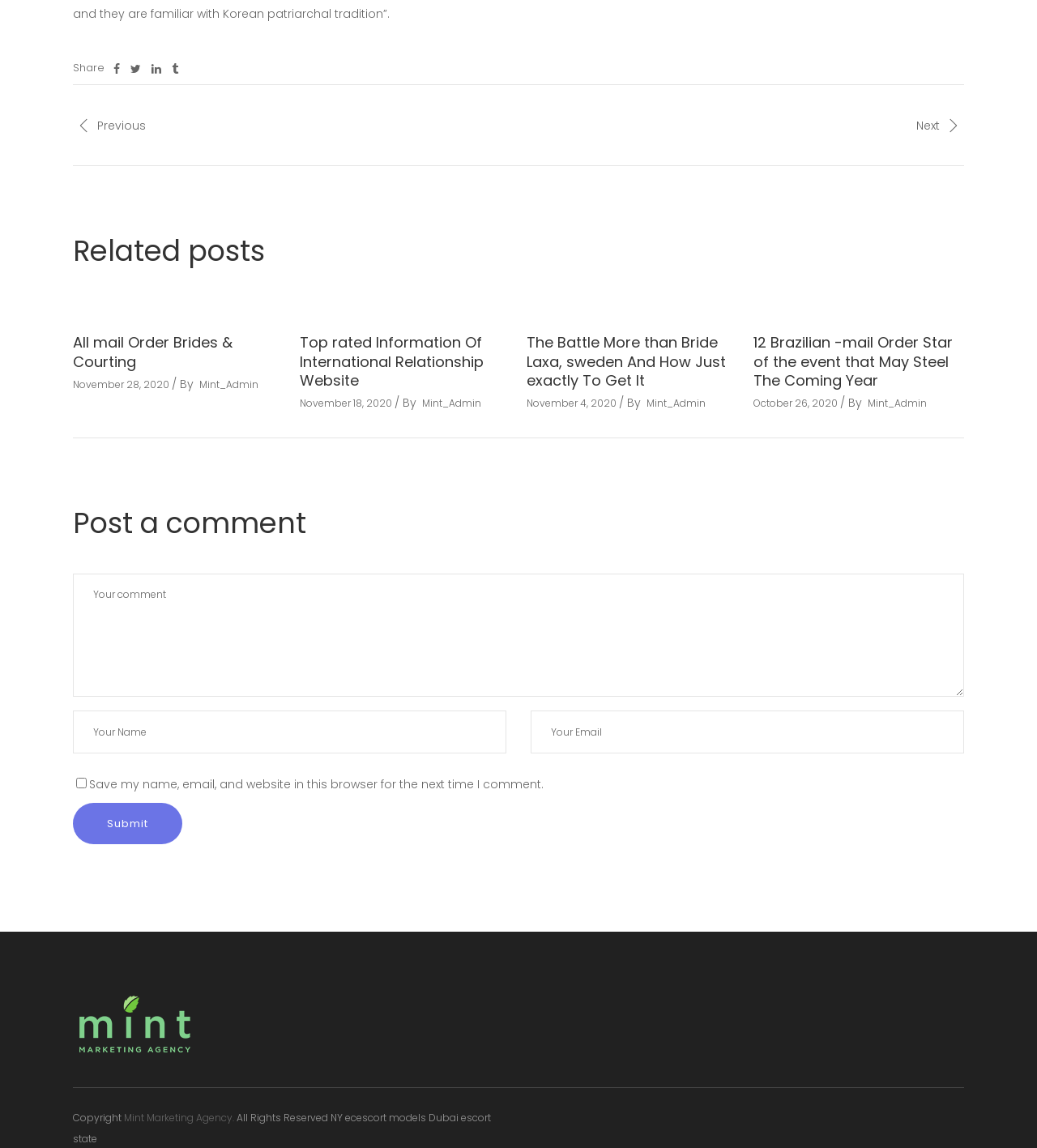What is the copyright information at the bottom of the webpage?
By examining the image, provide a one-word or phrase answer.

Mint Marketing Agency